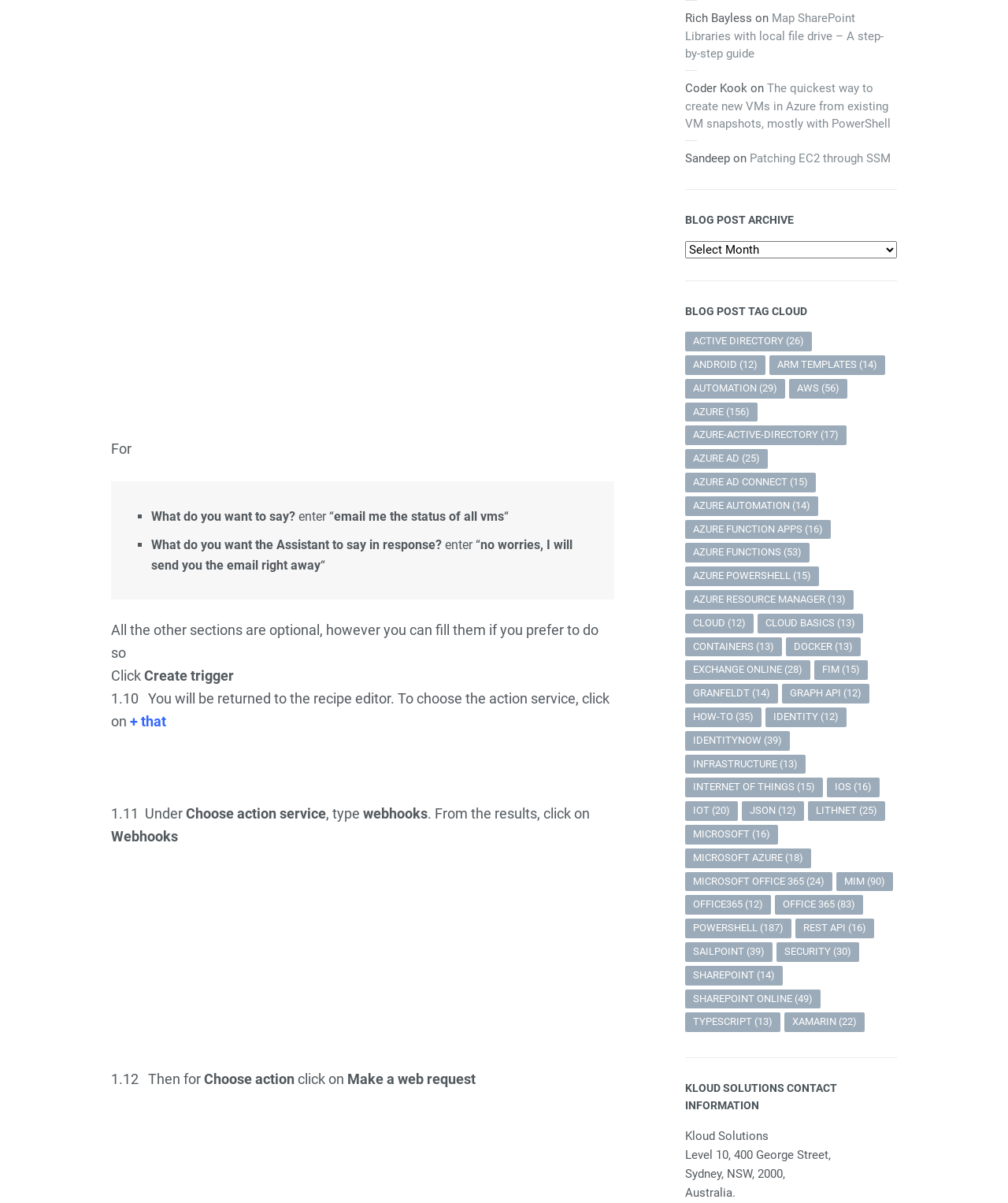Determine the bounding box coordinates of the clickable element to achieve the following action: 'Click on 'Create trigger''. Provide the coordinates as four float values between 0 and 1, formatted as [left, top, right, bottom].

[0.143, 0.555, 0.232, 0.568]